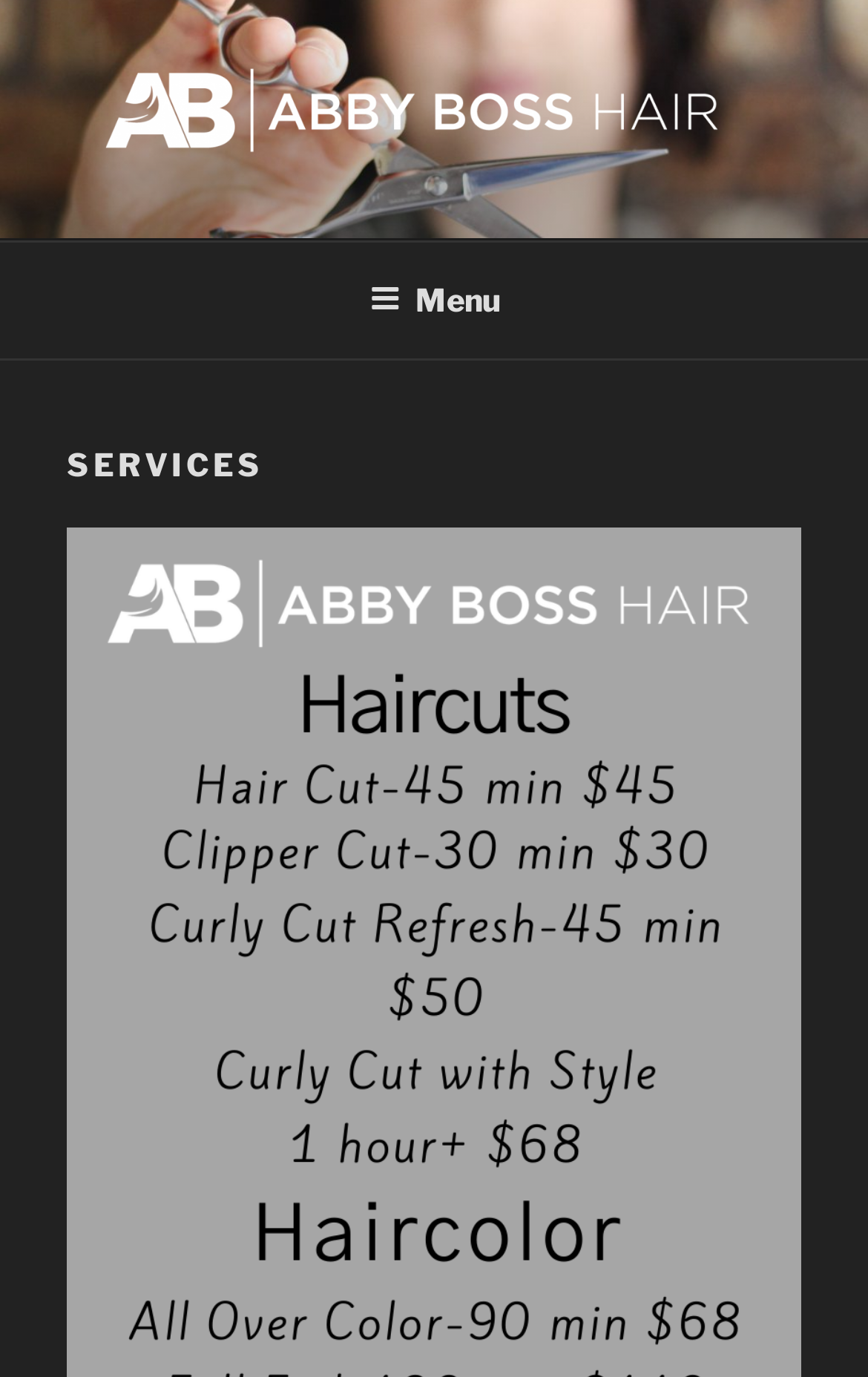Please find the bounding box coordinates in the format (top-left x, top-left y, bottom-right x, bottom-right y) for the given element description. Ensure the coordinates are floating point numbers between 0 and 1. Description: parent_node: ABBYBOSSHAIR.COM

[0.077, 0.024, 0.923, 0.15]